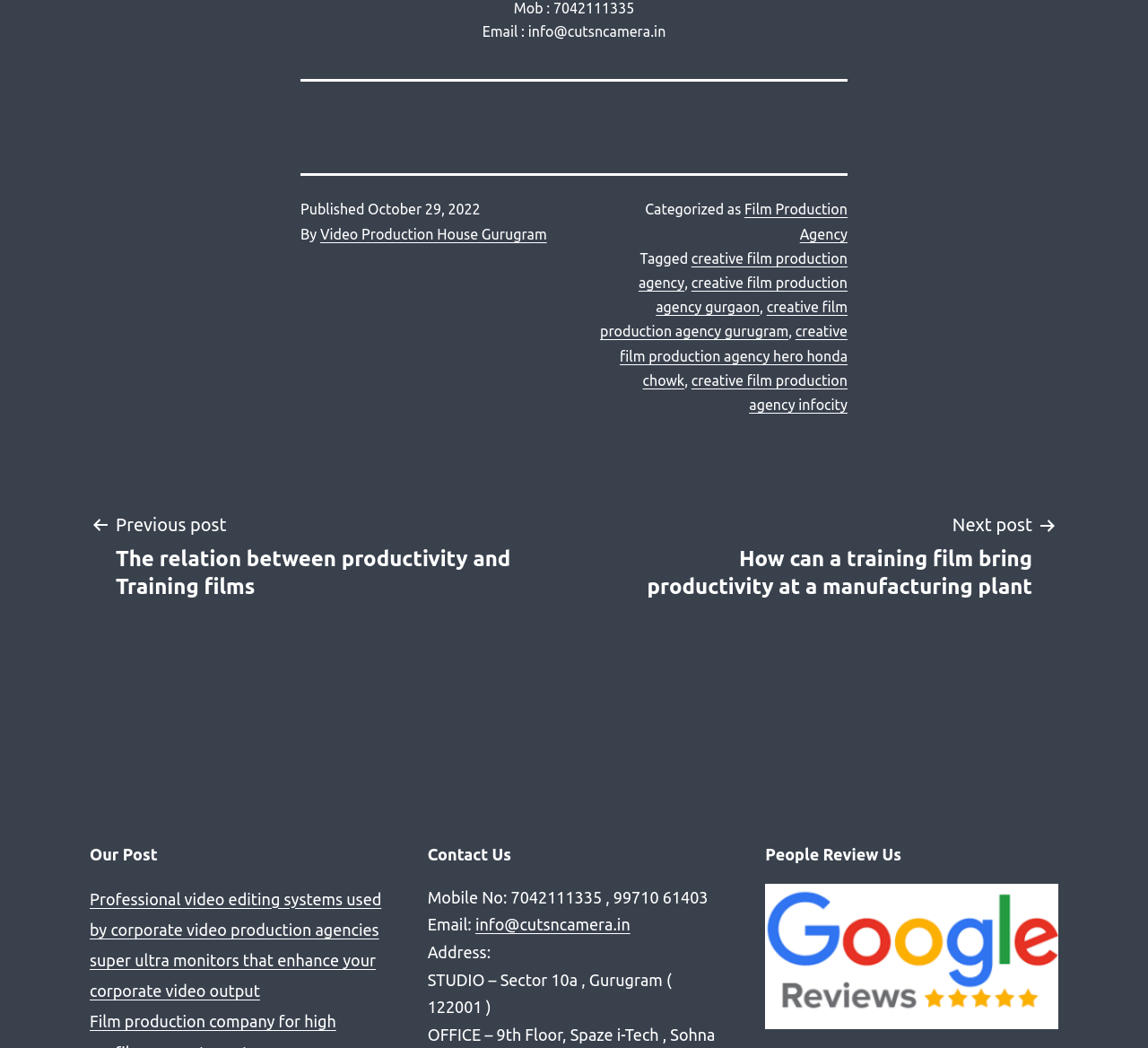Please identify the bounding box coordinates of the clickable element to fulfill the following instruction: "Read the post about professional video editing systems". The coordinates should be four float numbers between 0 and 1, i.e., [left, top, right, bottom].

[0.078, 0.849, 0.332, 0.895]